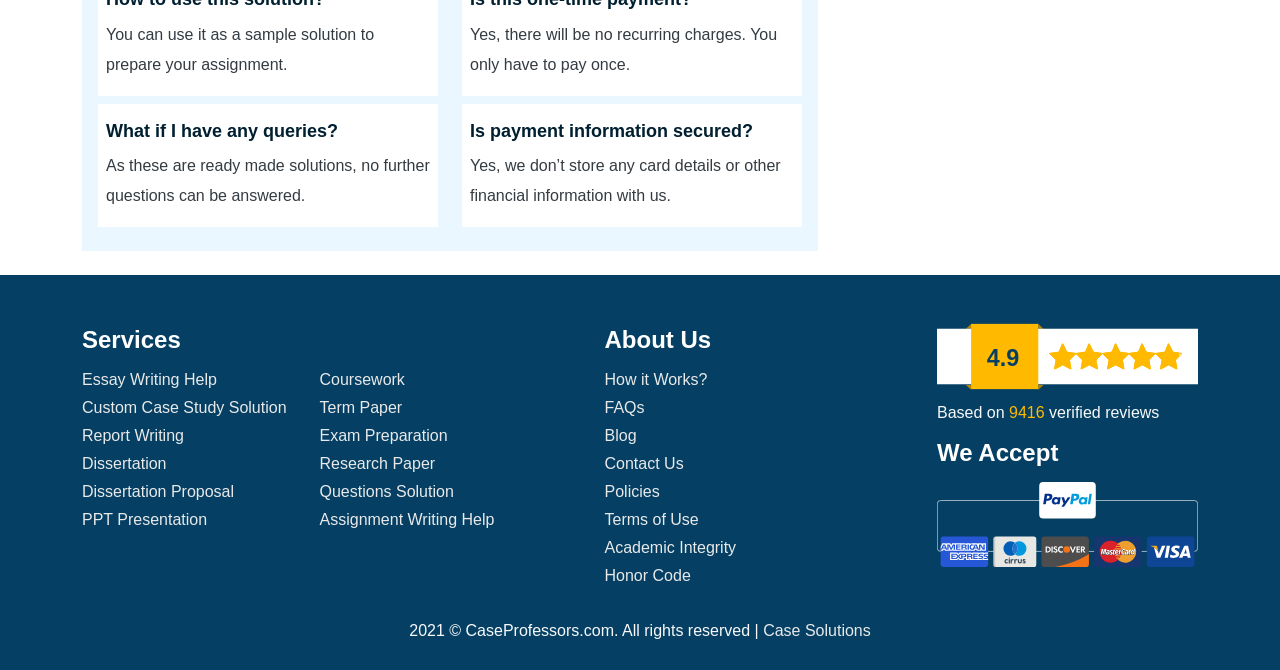Respond to the following question using a concise word or phrase: 
What is the rating of CaseProfessors.com based on verified reviews?

4.9